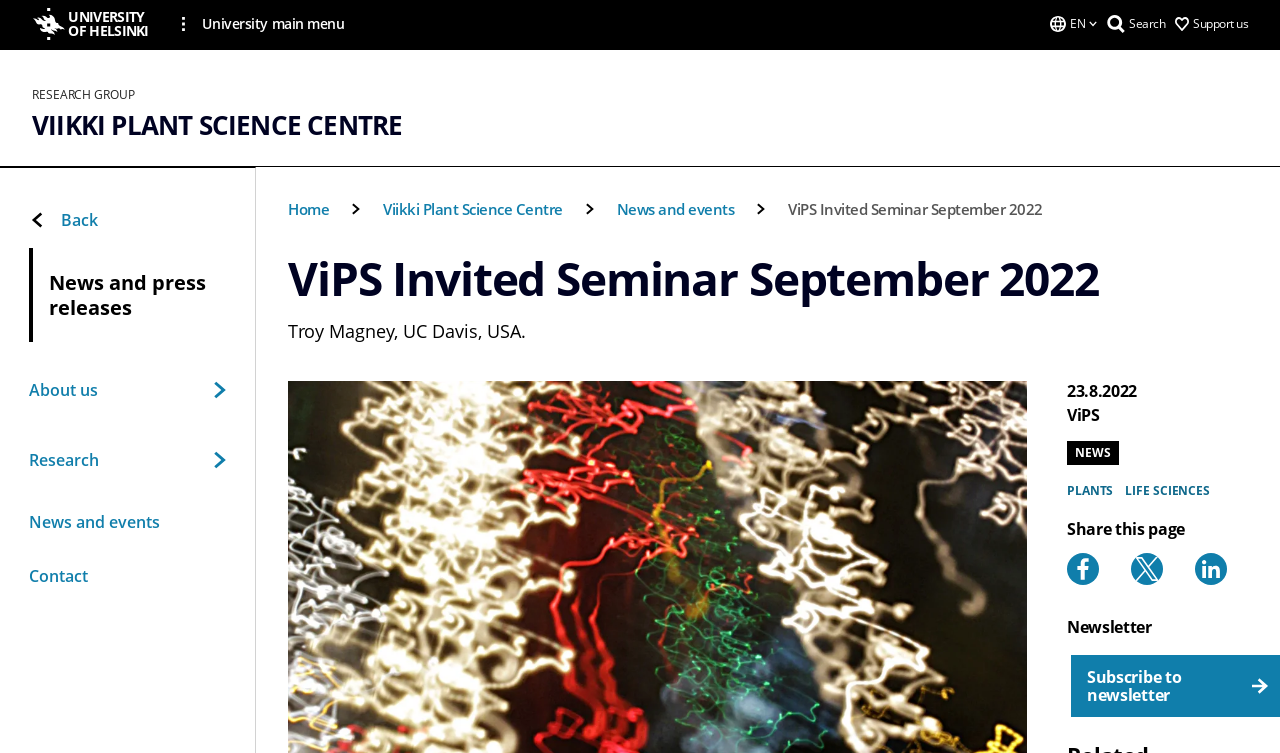Identify and provide the bounding box coordinates of the UI element described: "Viikki Plant Science Centre". The coordinates should be formatted as [left, top, right, bottom], with each number being a float between 0 and 1.

[0.299, 0.264, 0.439, 0.291]